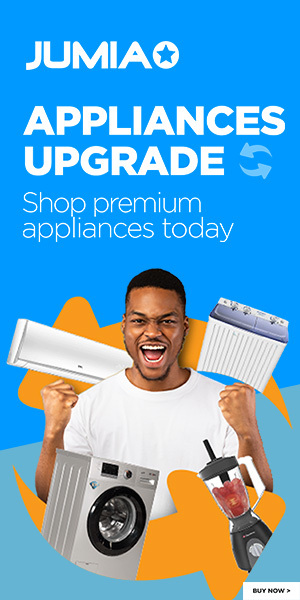Explain the image in detail, mentioning the main subjects and background elements.

The image promotes JUMIA's "Appliances Upgrade" campaign, featuring a joyful young man enthusiastically showcasing various home appliances. He is dressed in a casual white t-shirt, his hands raised in excitement as he displays a washing machine, a blender, and an air conditioning unit. The vibrant blue background enhances the overall lively theme, while the bold text "APPLIANCES UPGRADE" draws immediate attention. Below, the phrase "Shop premium appliances today" invites consumers to explore their options. This engaging visual aims to inspire customers to upgrade their home appliances through JUMIA's offerings.